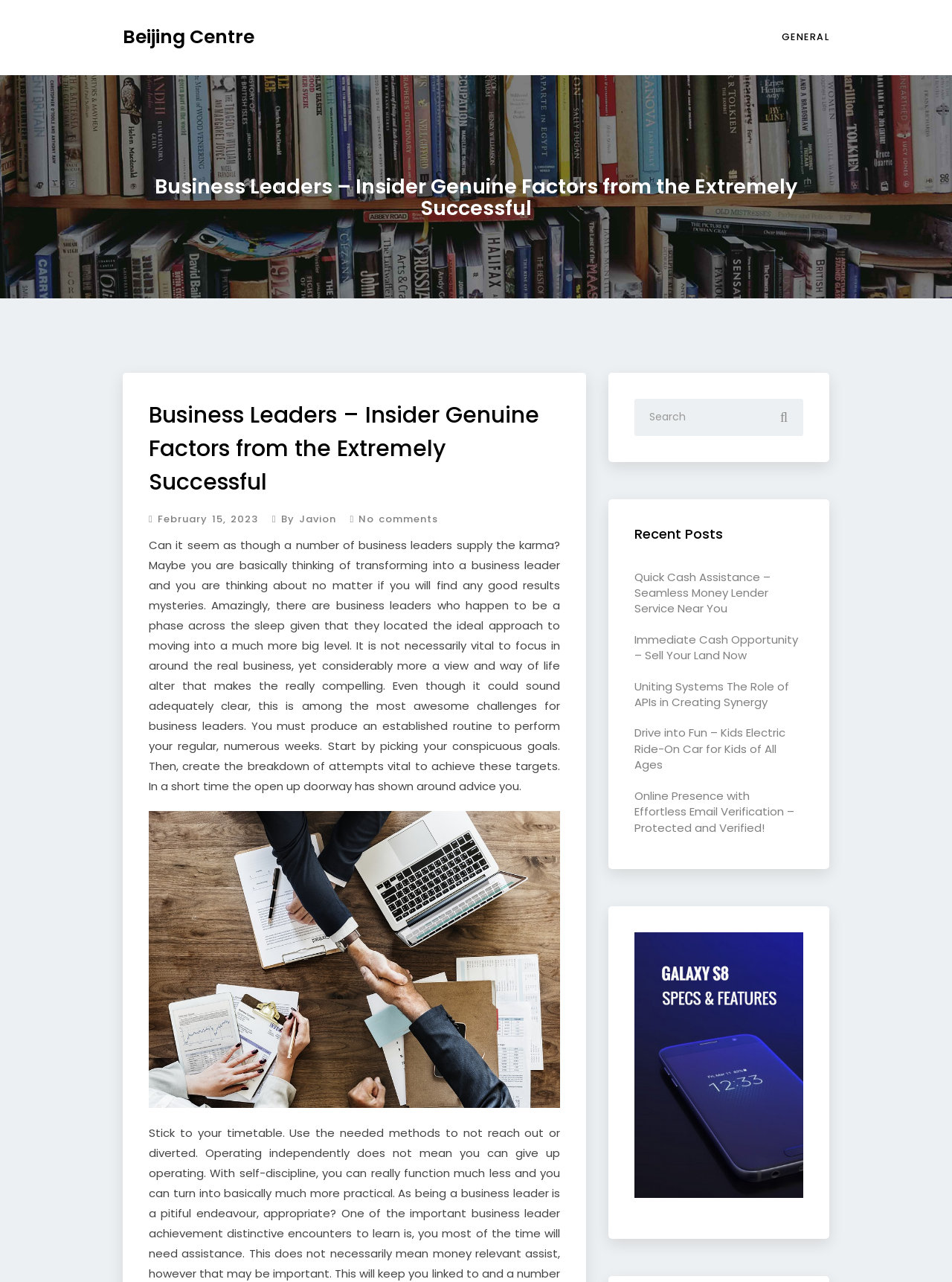Show the bounding box coordinates for the HTML element as described: "General".

[0.817, 0.014, 0.871, 0.044]